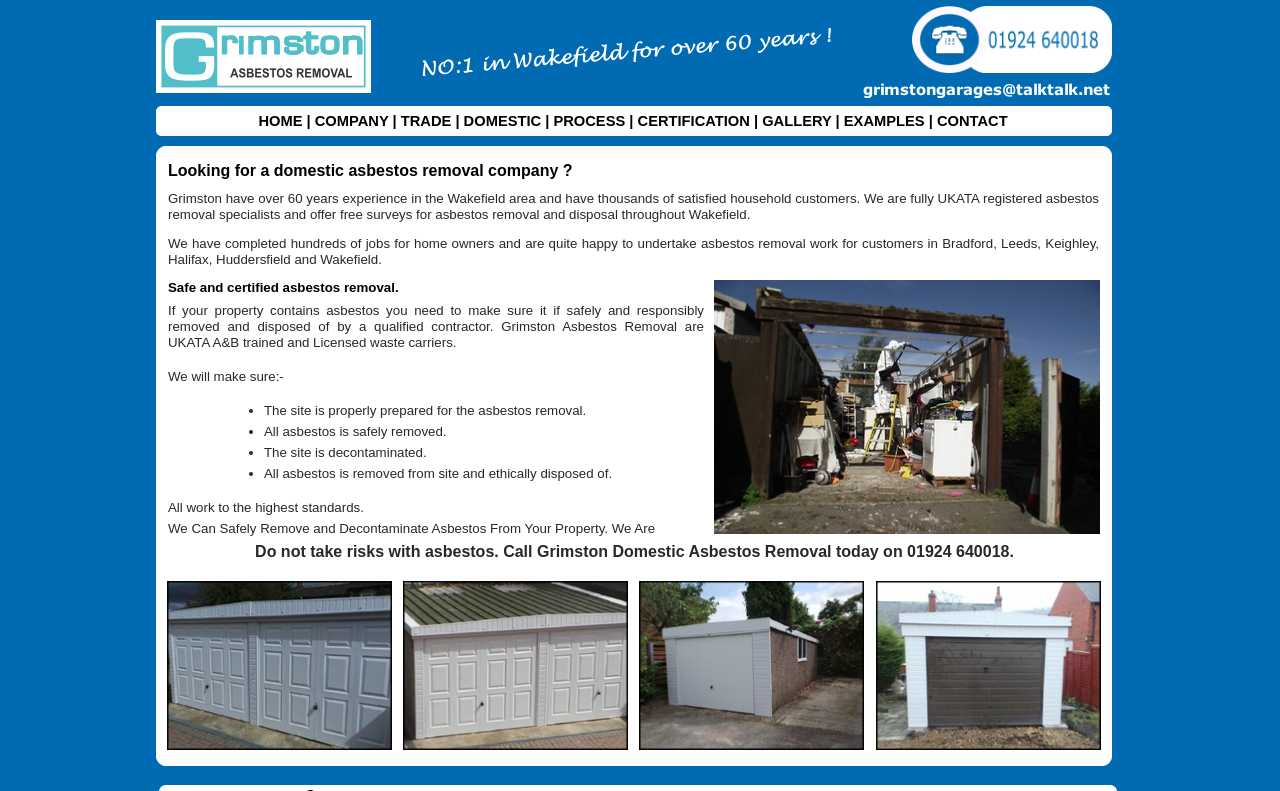Using the information from the screenshot, answer the following question thoroughly:
What is the phone number to call for a free survey?

The phone number to call for a free survey is mentioned at the bottom of the webpage, which is 01924 640018.